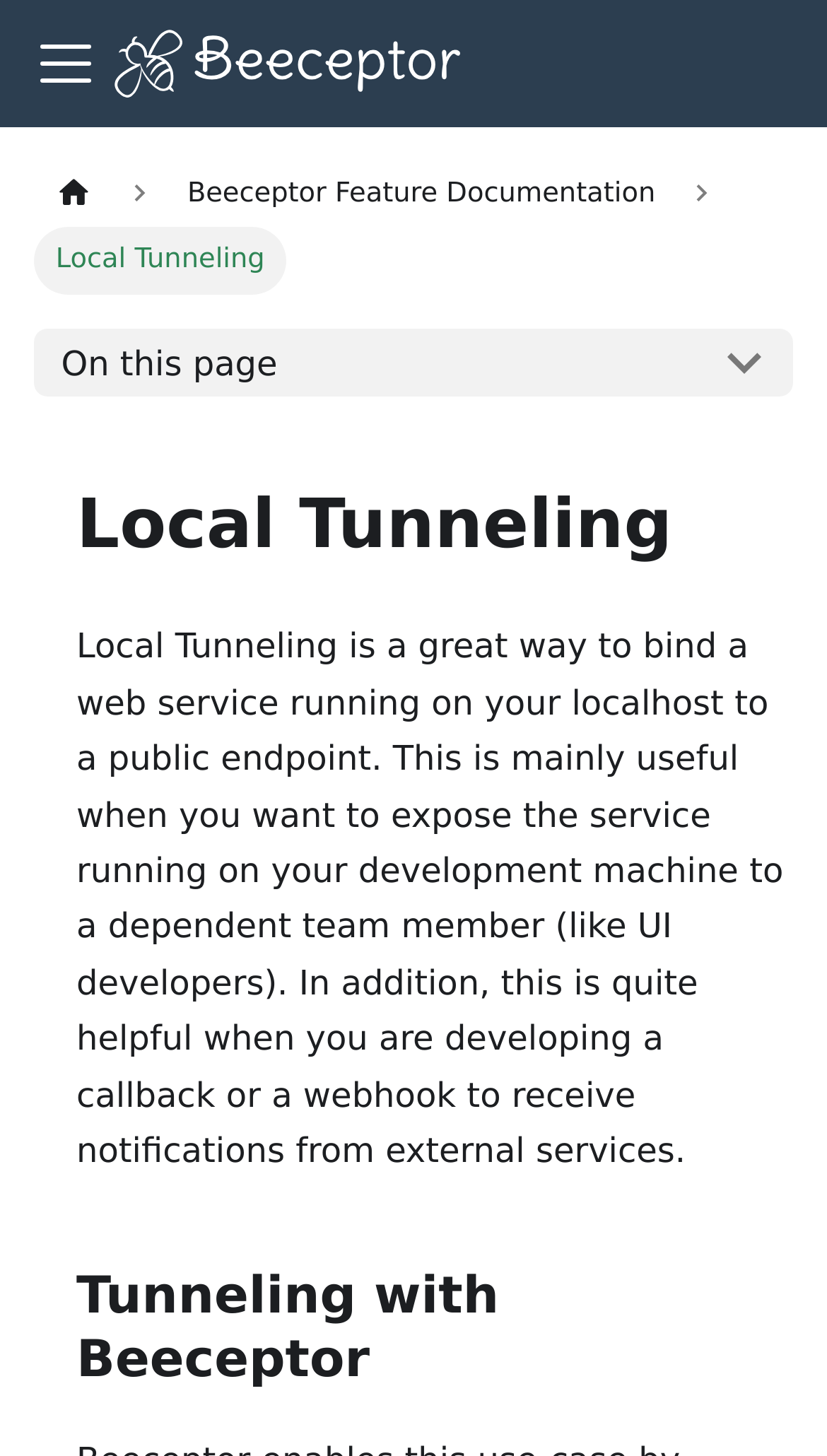Please find the bounding box for the UI element described by: "aria-label="Home page"".

[0.041, 0.111, 0.139, 0.156]